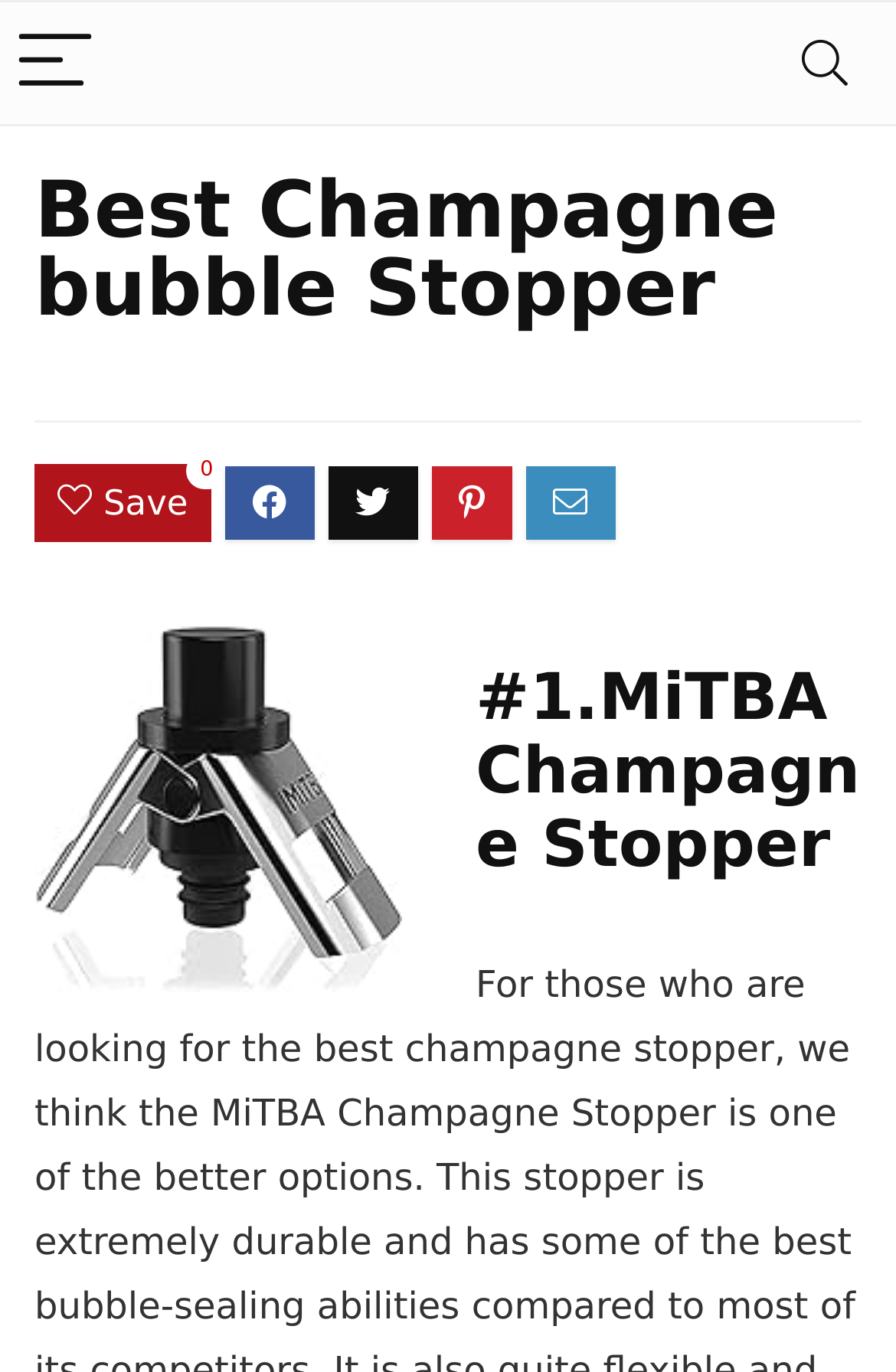Using the information shown in the image, answer the question with as much detail as possible: Is there a search function on this webpage?

I noticed a button labeled 'Search' at the top right corner of the webpage, which suggests that there is a search function available on this webpage.